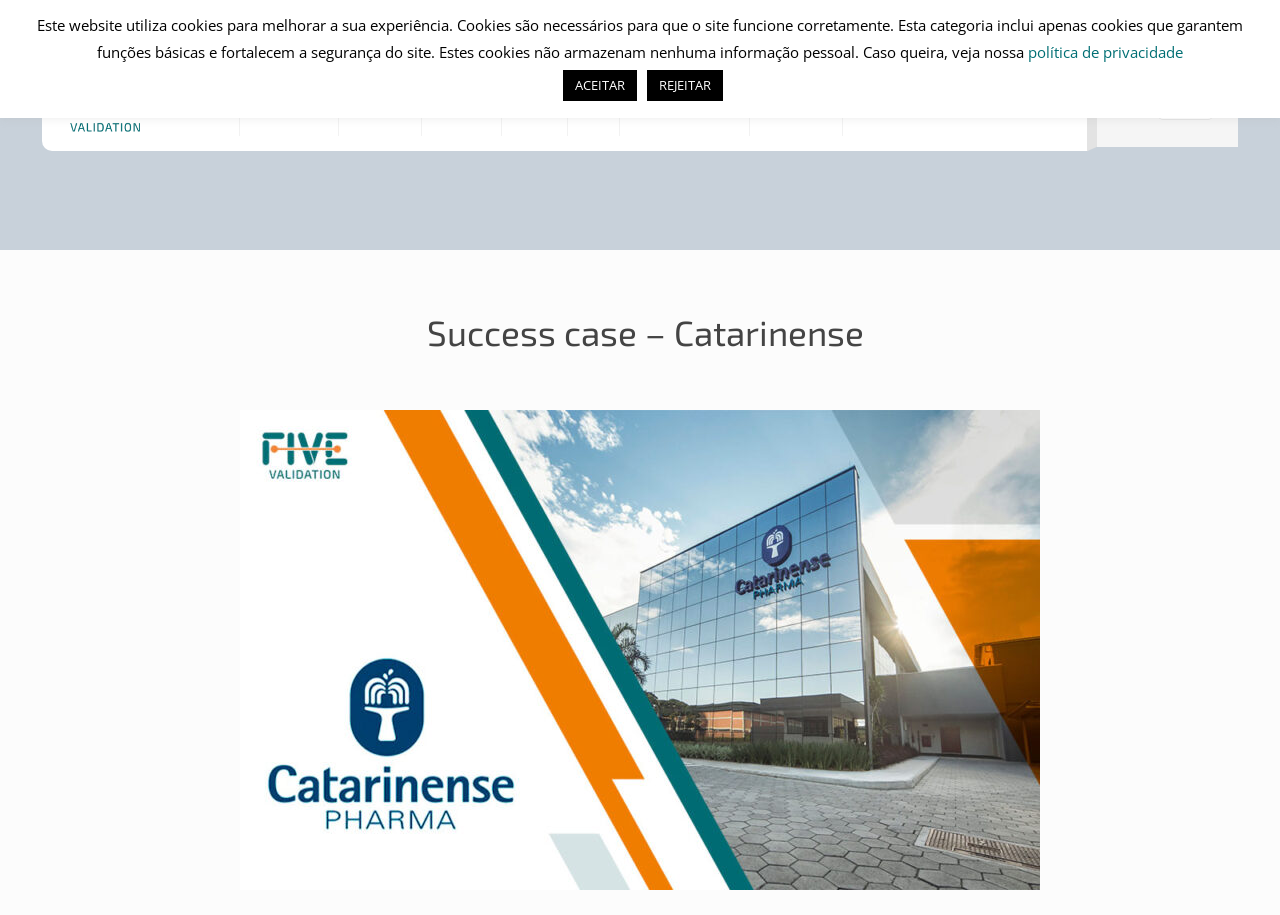Indicate the bounding box coordinates of the element that needs to be clicked to satisfy the following instruction: "go to home page". The coordinates should be four float numbers between 0 and 1, i.e., [left, top, right, bottom].

[0.141, 0.067, 0.188, 0.165]